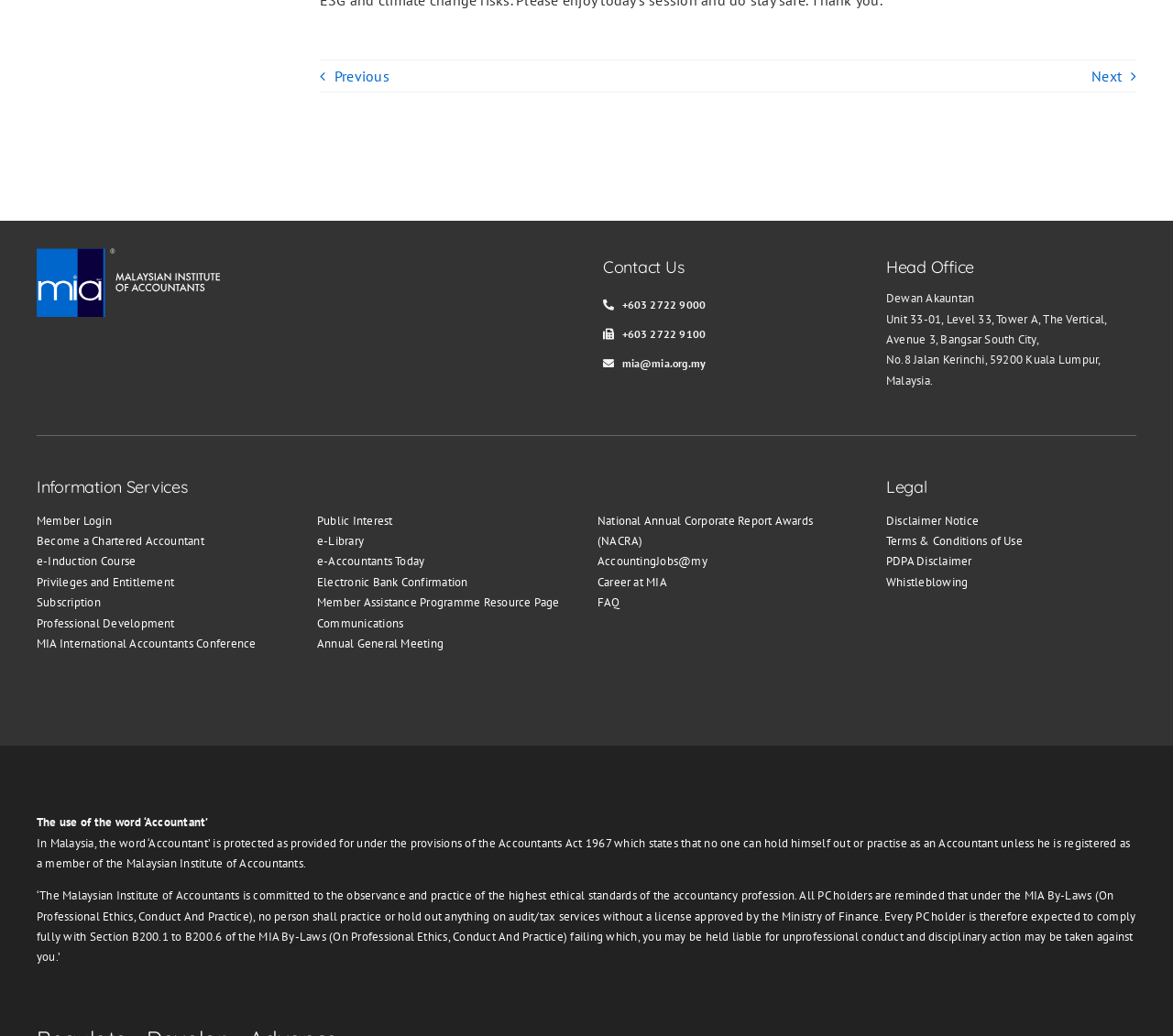Please find the bounding box coordinates for the clickable element needed to perform this instruction: "Click on the 'Contact Page' link".

None